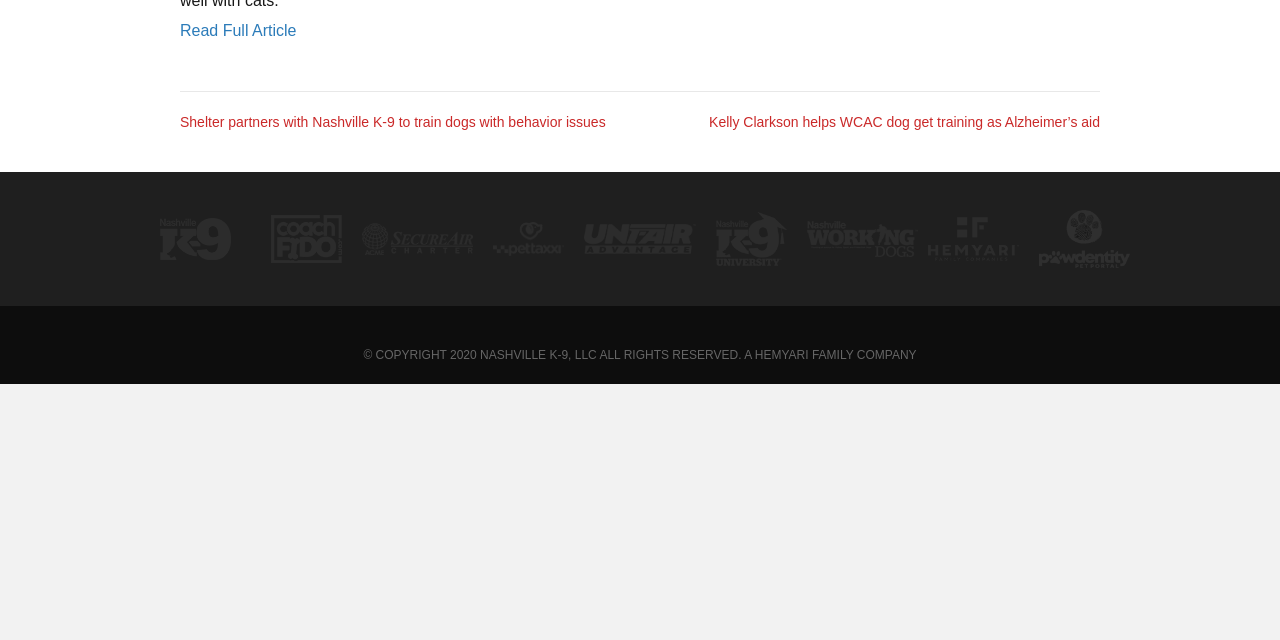Calculate the bounding box coordinates of the UI element given the description: "Read Full Article".

[0.141, 0.034, 0.232, 0.061]